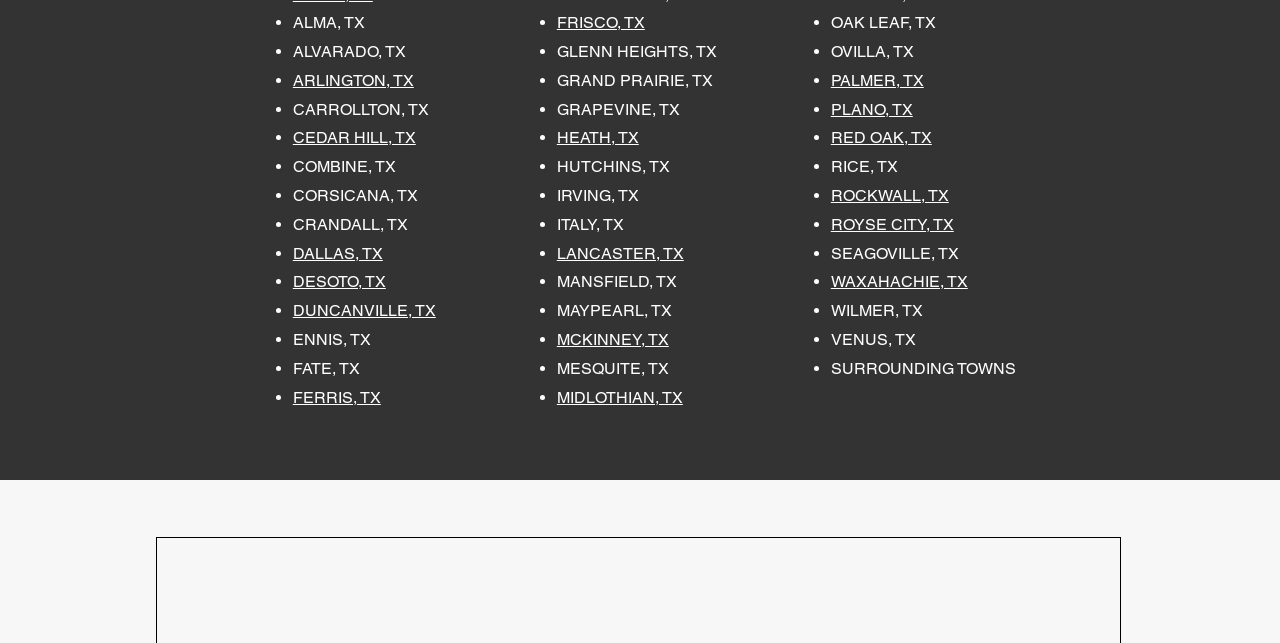Using a single word or phrase, answer the following question: 
Is DALLAS, TX listed?

Yes